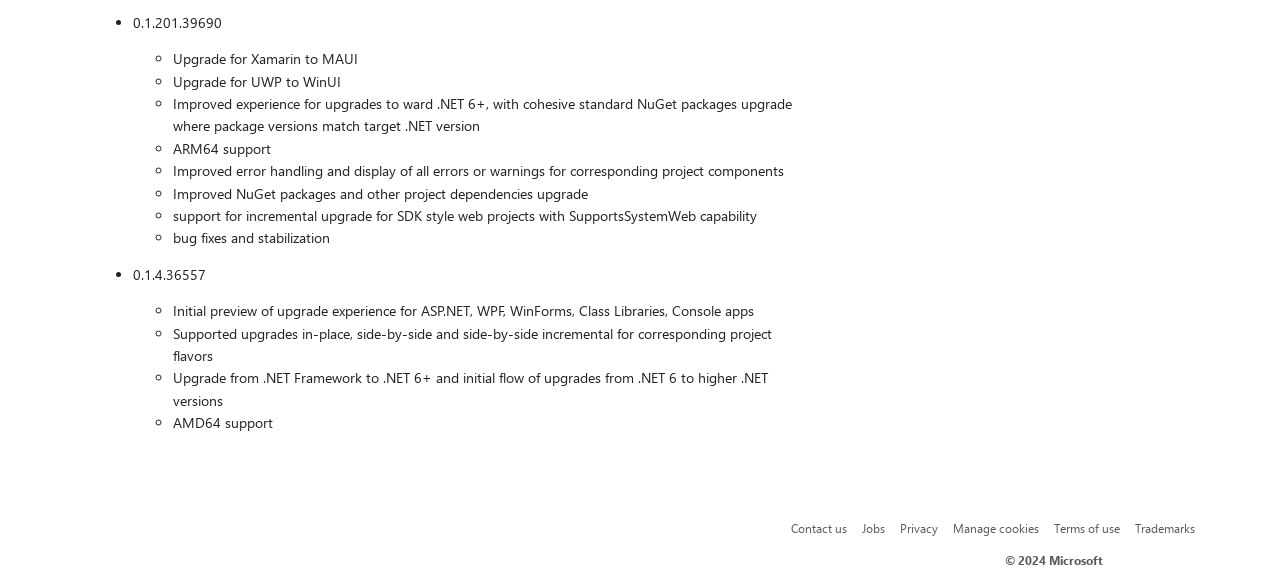What is the purpose of the upgrade mentioned in the second point?
Refer to the image and answer the question using a single word or phrase.

Upgrade for Xamarin to MAUI